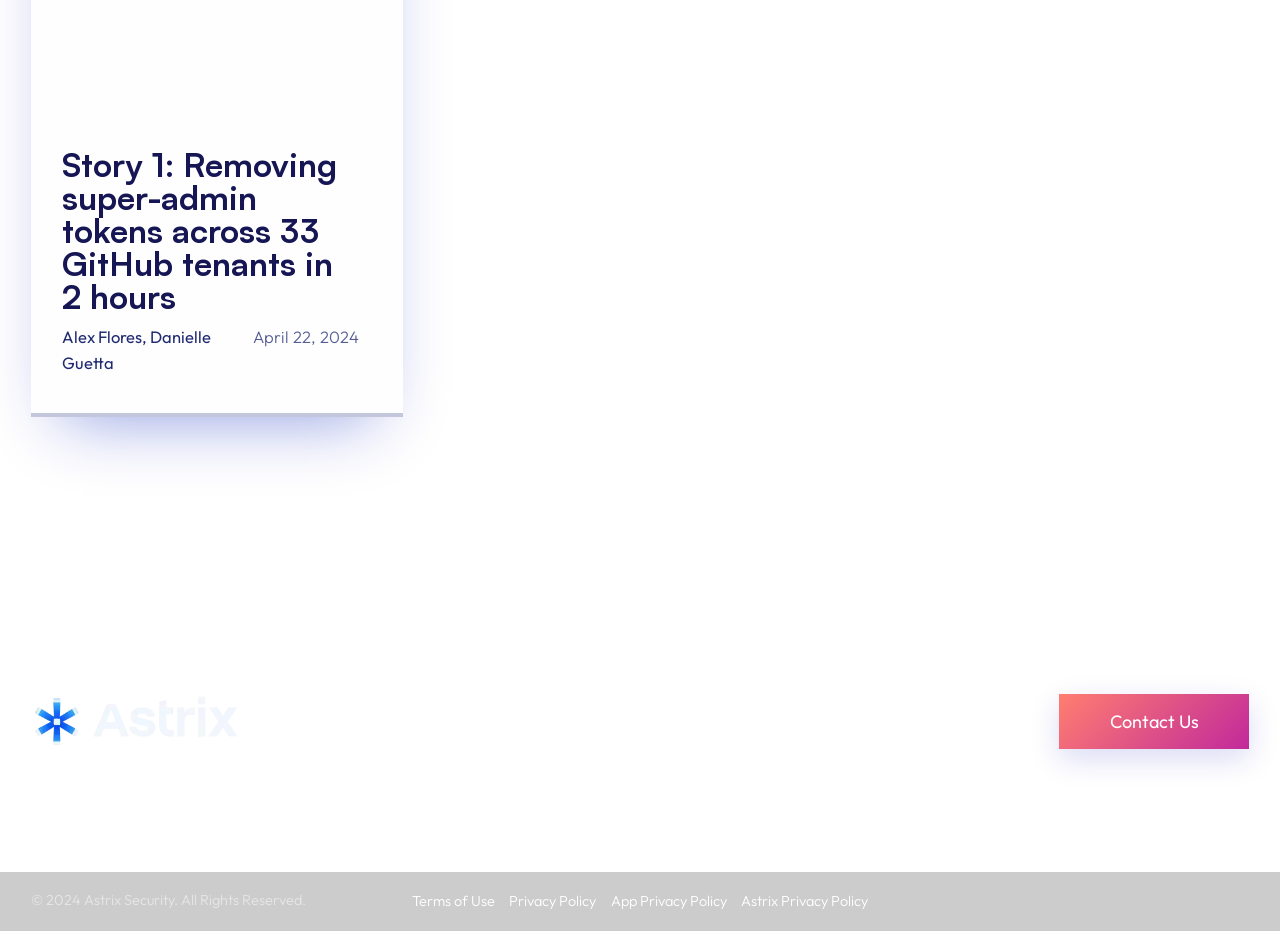Please find the bounding box coordinates of the element that you should click to achieve the following instruction: "Go to the studio & more website". The coordinates should be presented as four float numbers between 0 and 1: [left, top, right, bottom].

[0.835, 0.957, 0.976, 0.98]